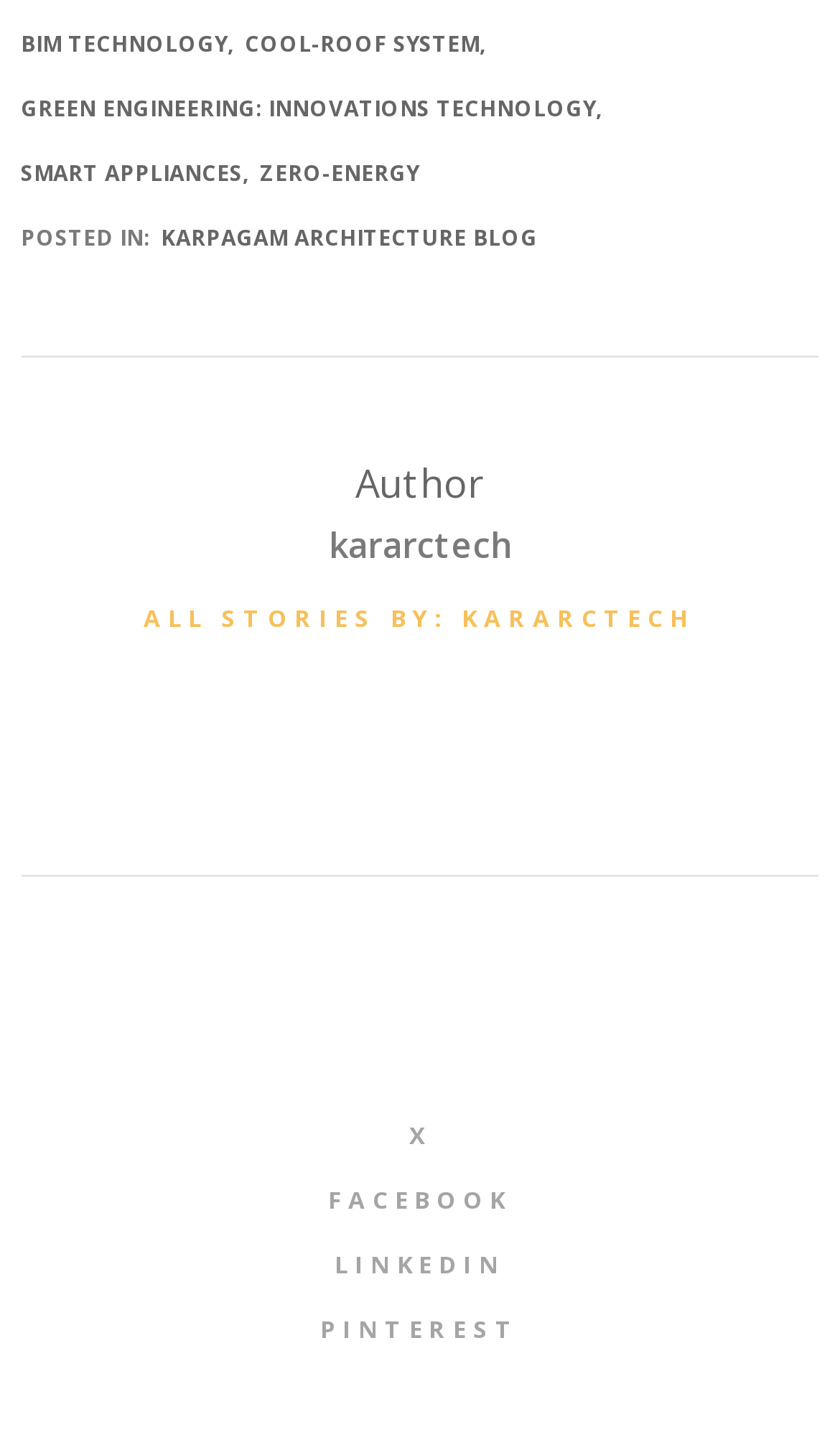Bounding box coordinates are specified in the format (top-left x, top-left y, bottom-right x, bottom-right y). All values are floating point numbers bounded between 0 and 1. Please provide the bounding box coordinate of the region this sentence describes: All stories by: kararctech

[0.171, 0.415, 0.829, 0.438]